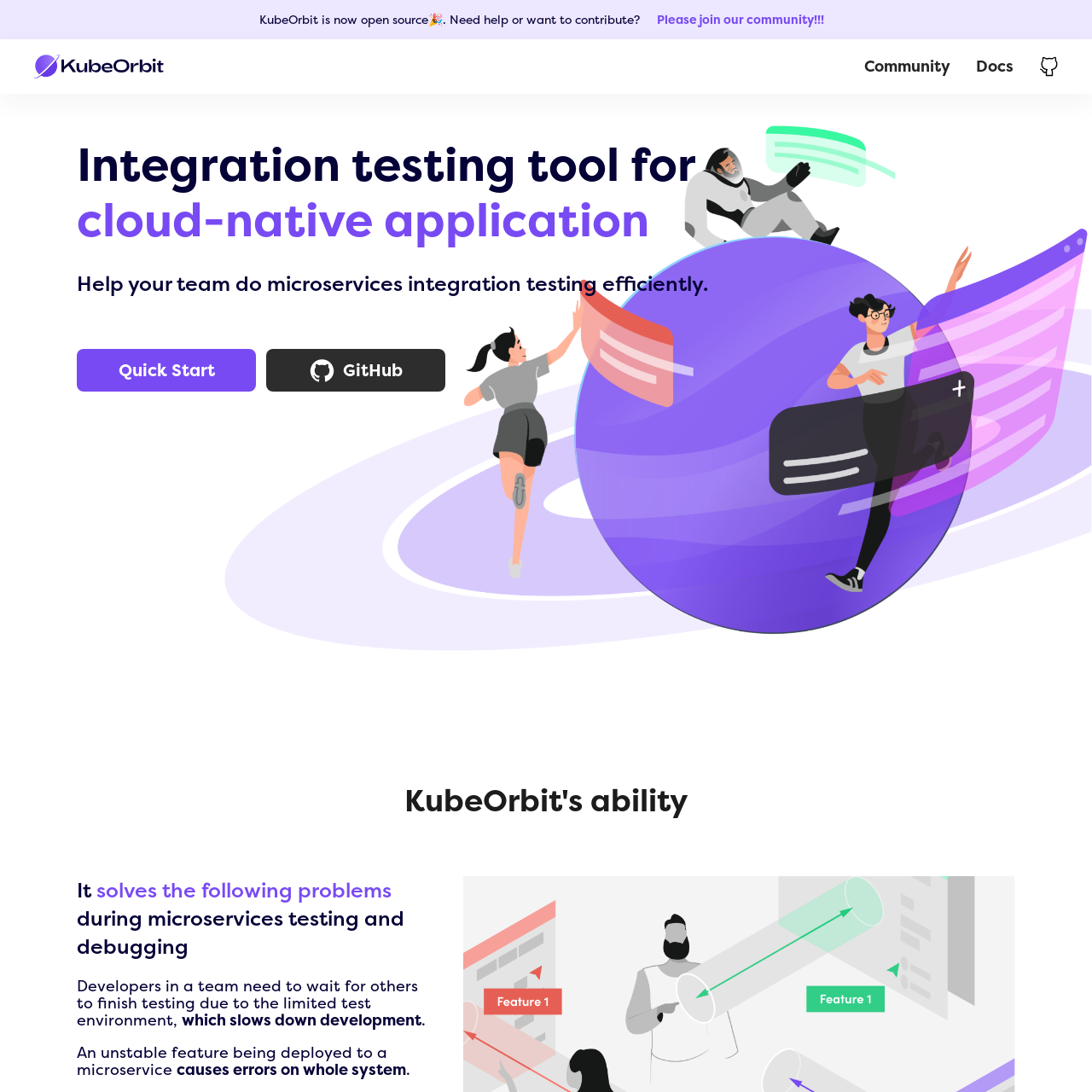Provide a one-word or brief phrase answer to the question:
What is the purpose of KubeOrbit?

Microservices integration testing